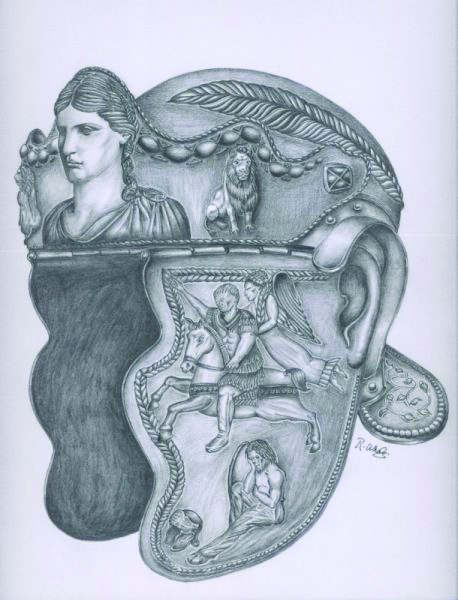Consider the image and give a detailed and elaborate answer to the question: 
What is depicted alongside a regal figure on the helmet?

According to the caption, the design of the helmet intricately combines various elements of classical antiquity, including a depiction of a regal figure, possibly representing a goddess, alongside motifs such as a lion and elaborate decorations.